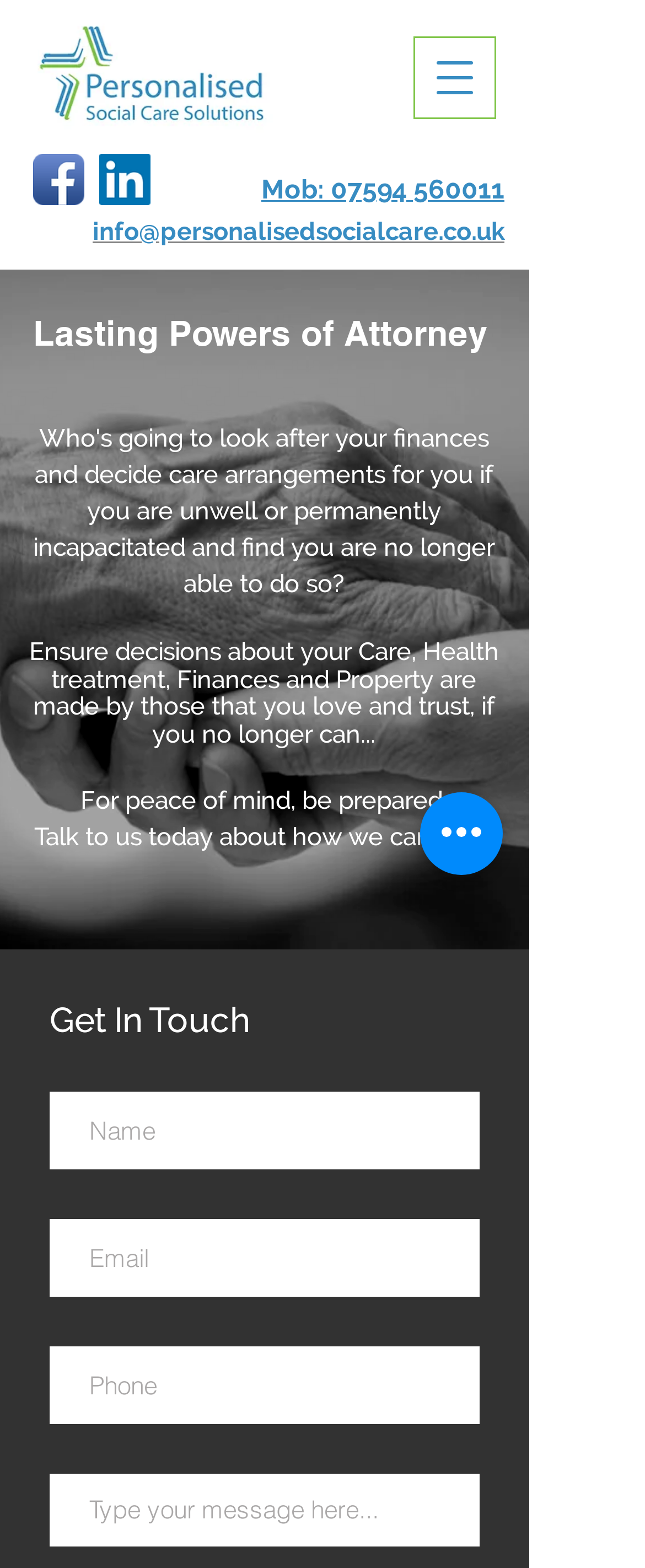Detail the webpage's structure and highlights in your description.

This webpage is about Personalised Social Care Solutions, specifically focusing on Lasting Power of Attorney services. At the top left, there is a logo of Lasting Powers of Attorney Plymouth, accompanied by a brief description. To the right of the logo, there is an "Open navigation menu" button. Below the logo, there is a social bar with links to Facebook and LinkedIn.

On the left side of the page, there is a section with three paragraphs of text. The first paragraph explains the importance of making decisions about care, health treatment, finances, and property. The second paragraph is a call to action, encouraging visitors to be prepared. The third paragraph invites visitors to talk to the company about how they can help.

Below the text section, there is a heading "Lasting Powers of Attorney" followed by a section with a heading "Get In Touch". This section contains a form with four text boxes: Name, Email, Phone, and a blank text box. There is also a "Quick actions" button located at the bottom right of the page.

Additionally, there are two links at the top right of the page, one for a mobile phone number and another for an email address.